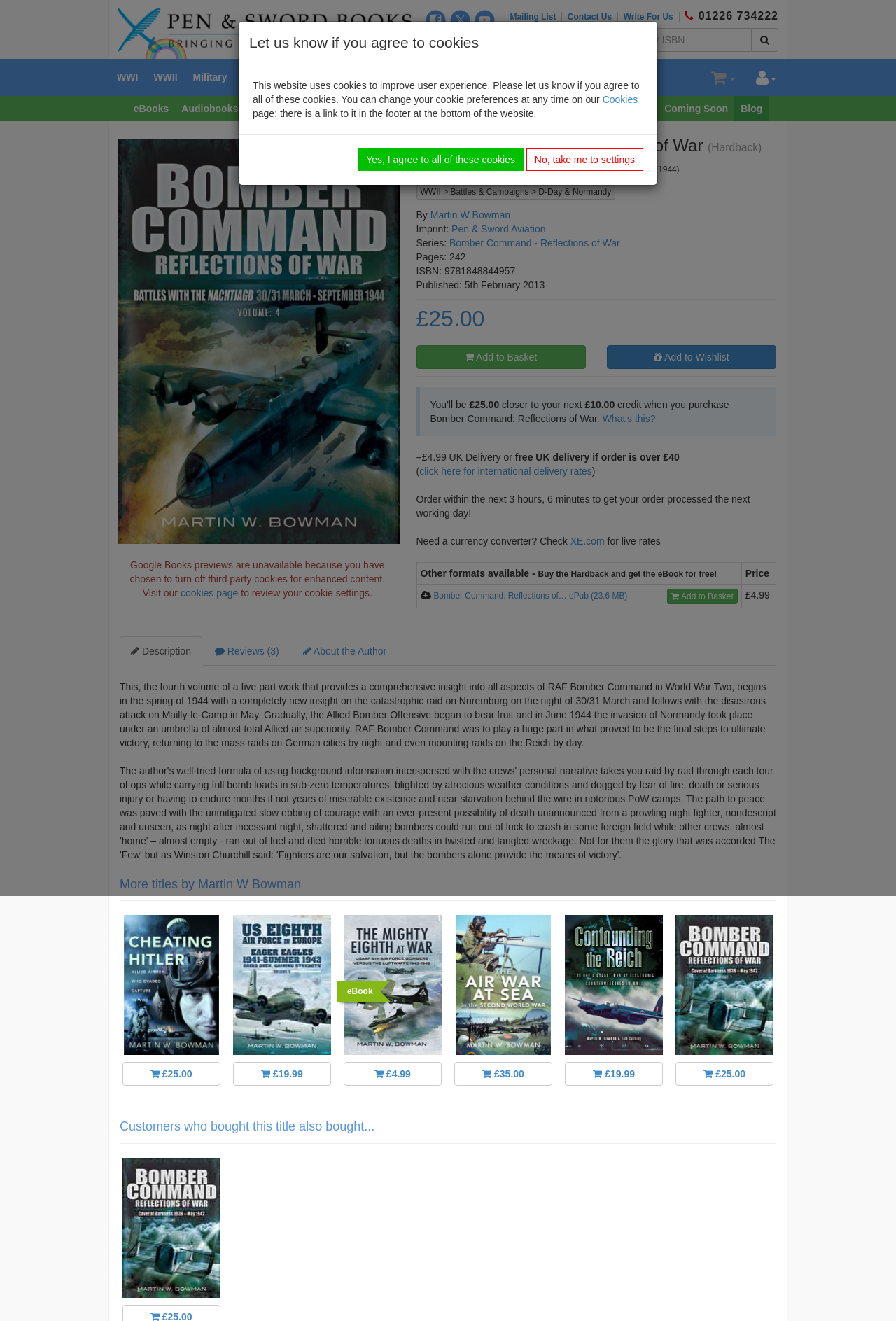What is the ISBN of the book?
Refer to the screenshot and answer in one word or phrase.

9781848844957